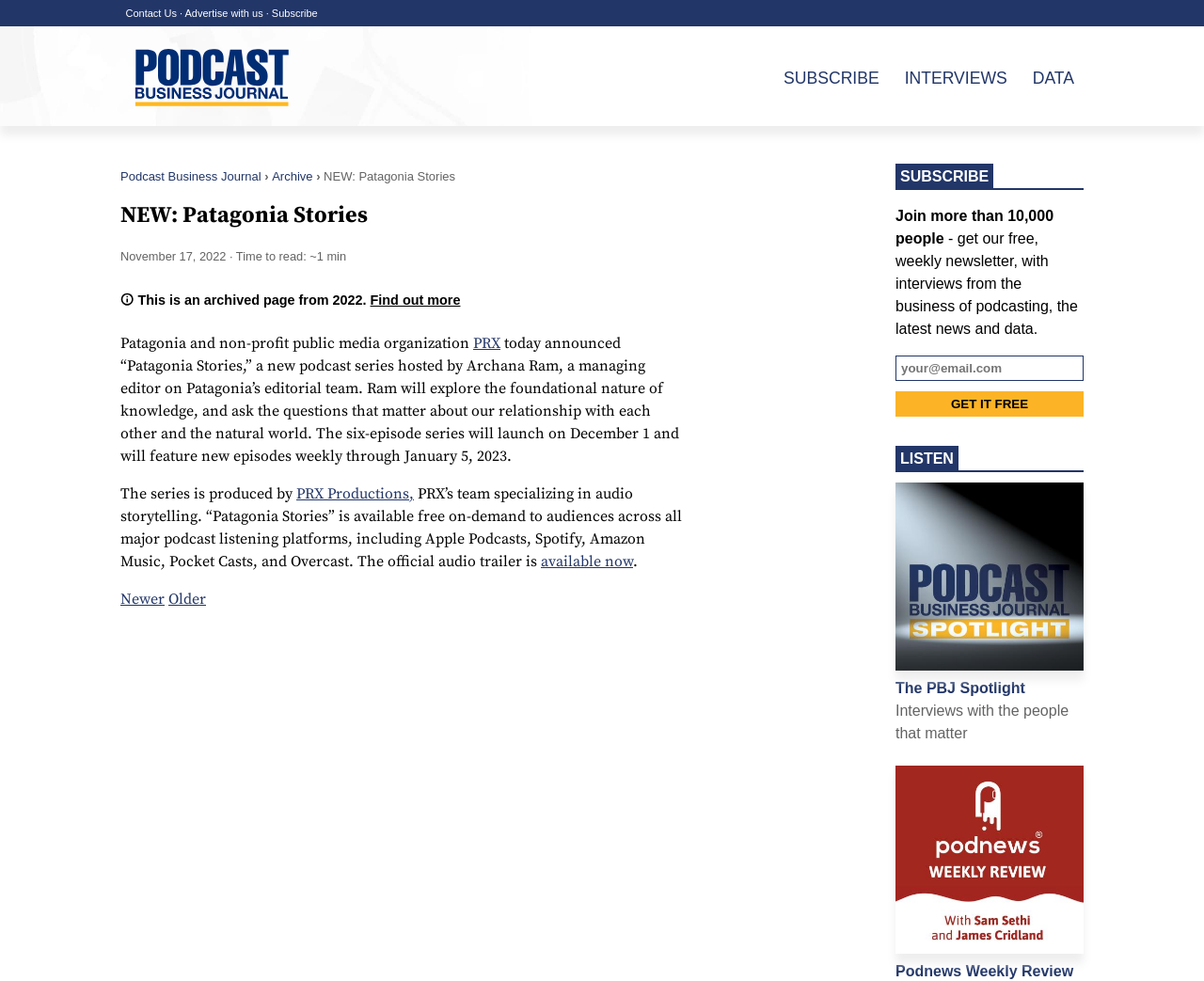Please identify the coordinates of the bounding box for the clickable region that will accomplish this instruction: "Find out more about Patagonia Stories".

[0.307, 0.298, 0.382, 0.314]